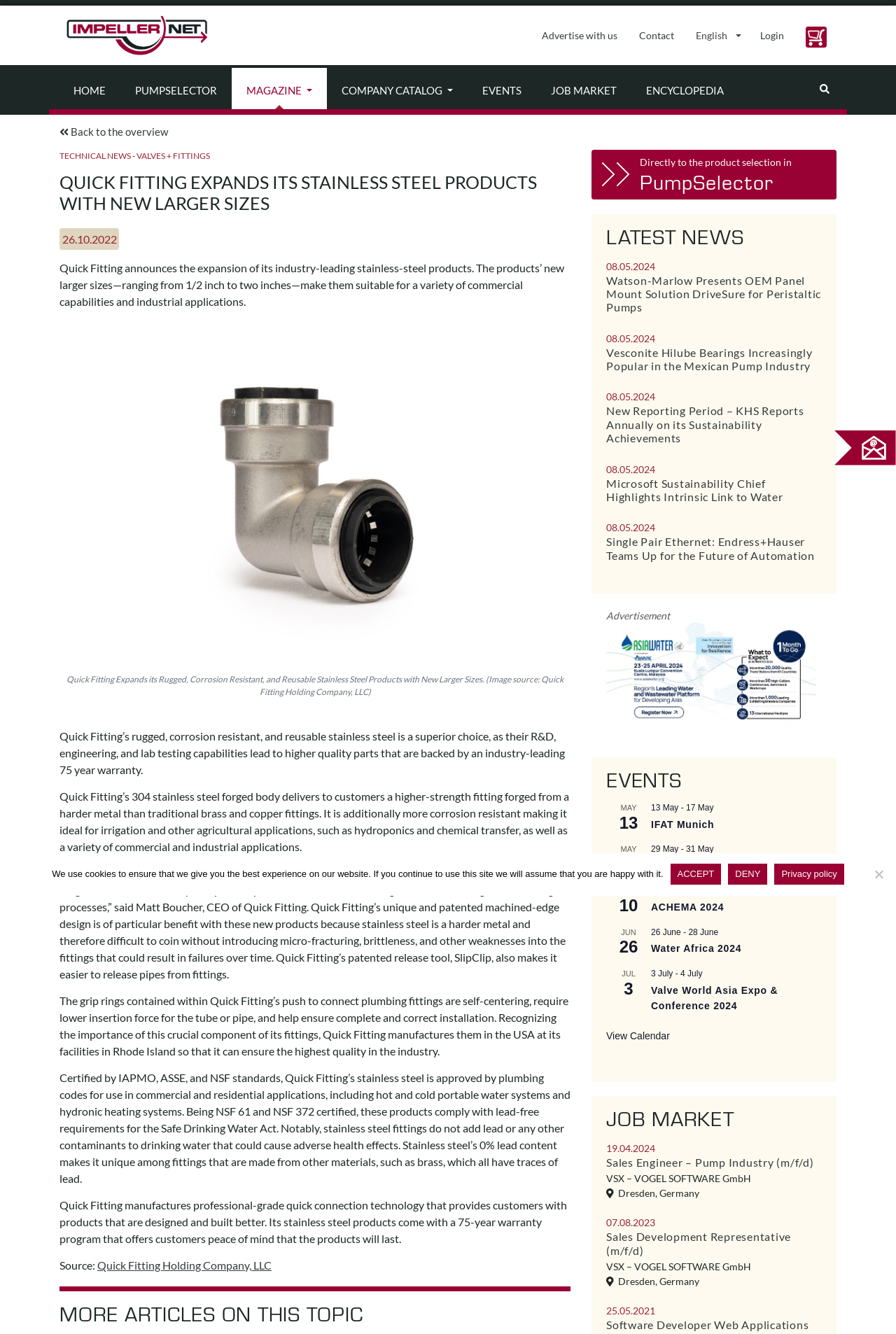Find the bounding box coordinates for the HTML element described as: "Pipeline & Gas Expo 2024". The coordinates should consist of four float values between 0 and 1, i.e., [left, top, right, bottom].

[0.727, 0.645, 0.874, 0.654]